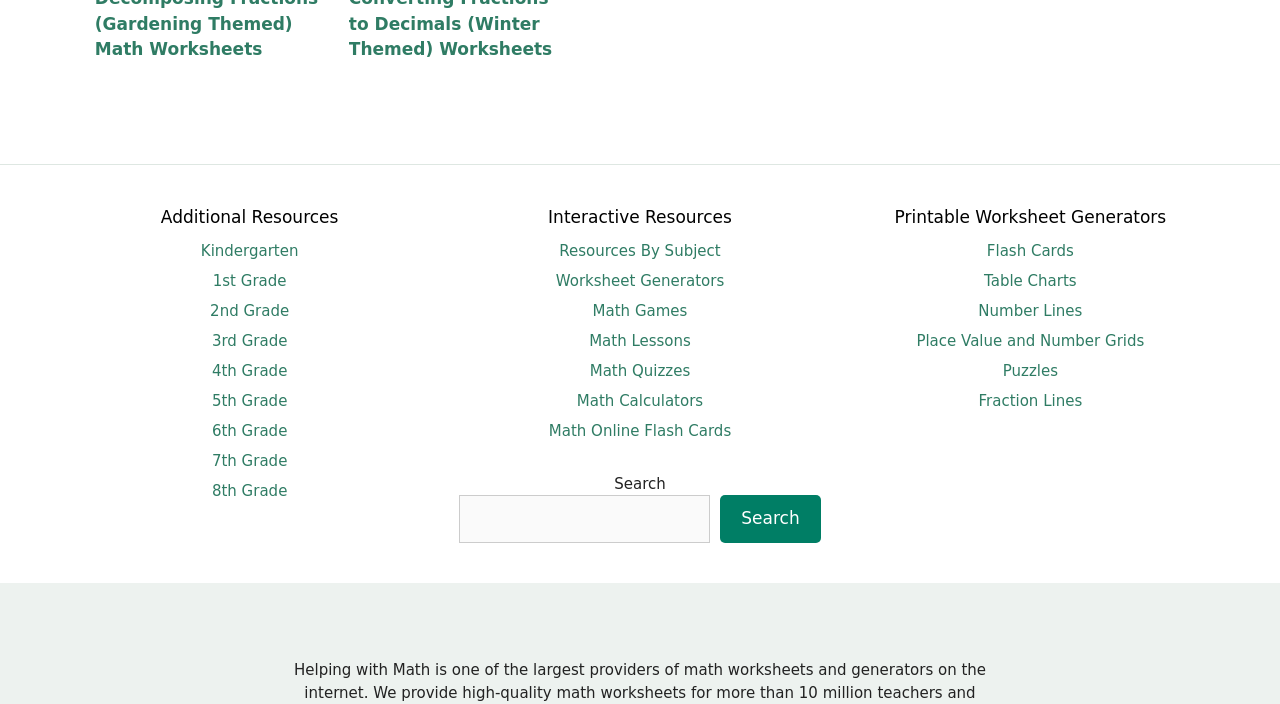What is the image at the bottom of the webpage about?
Can you give a detailed and elaborate answer to the question?

The image at the bottom of the webpage is a logo or icon that represents the website's purpose, which is to help with math, suggesting that the website is a resource for math education.